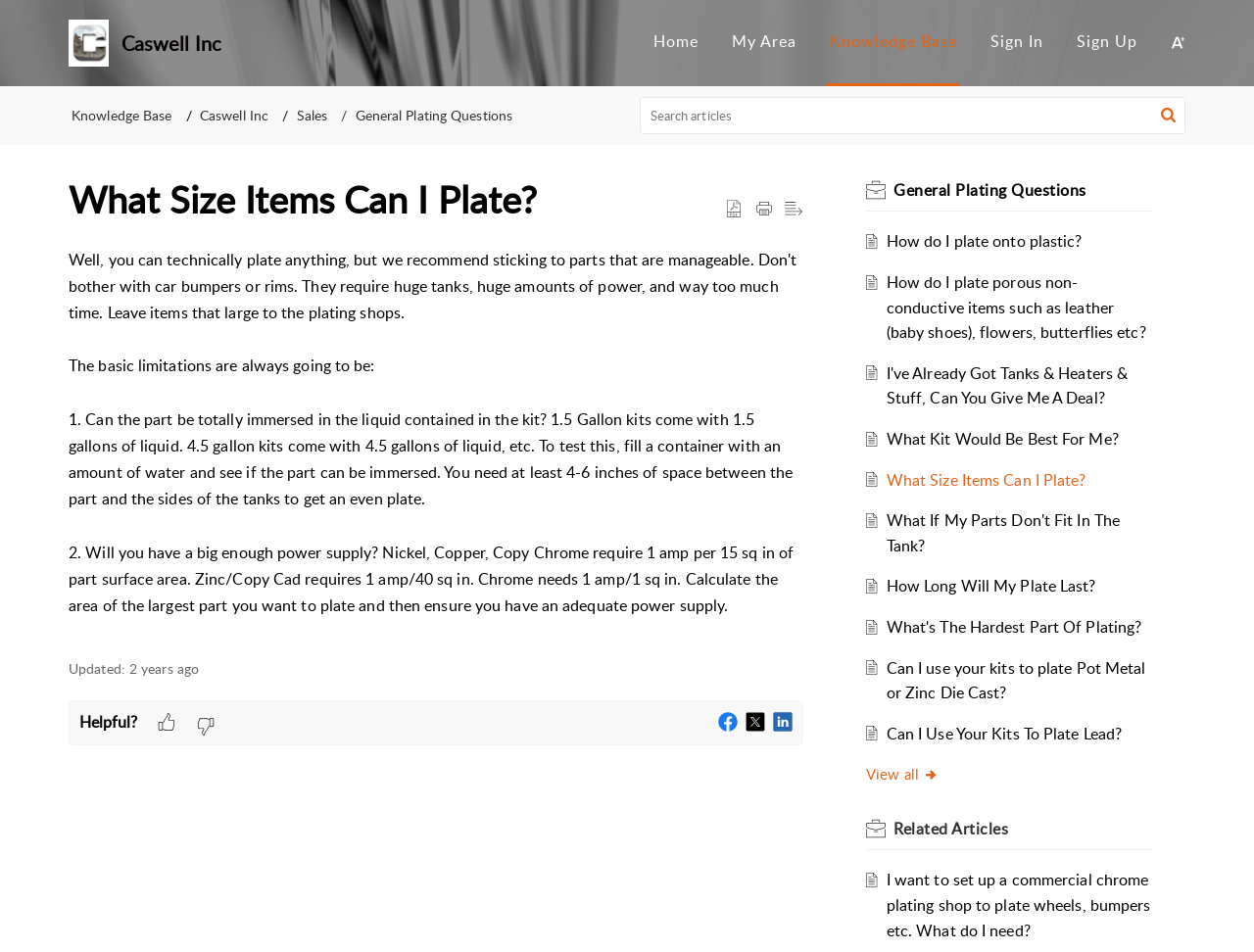Answer this question using a single word or a brief phrase:
What is the purpose of the 'Reader view' button?

To view article in reader mode